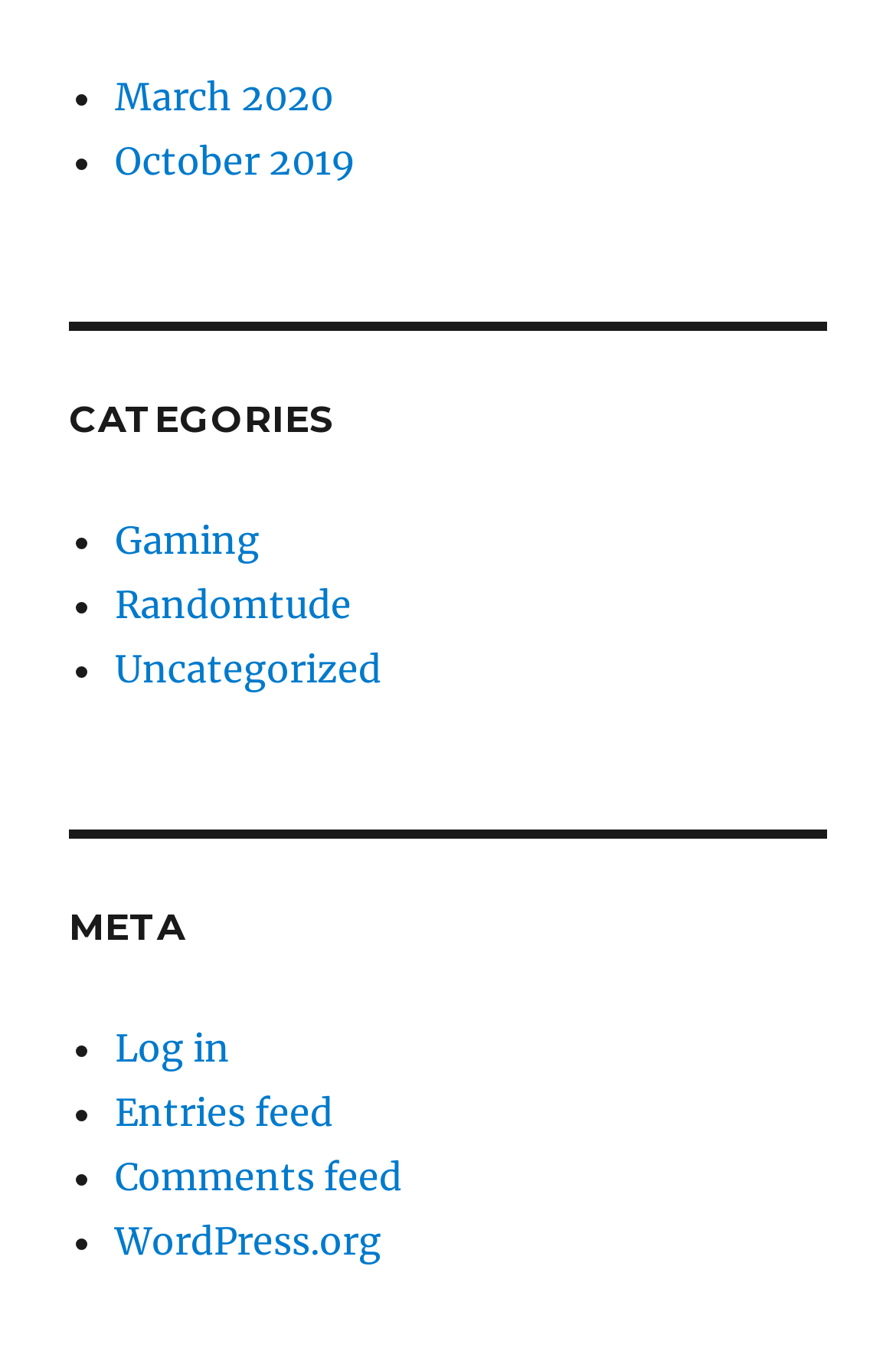Find the bounding box coordinates for the UI element that matches this description: "March 2020".

[0.128, 0.054, 0.372, 0.088]